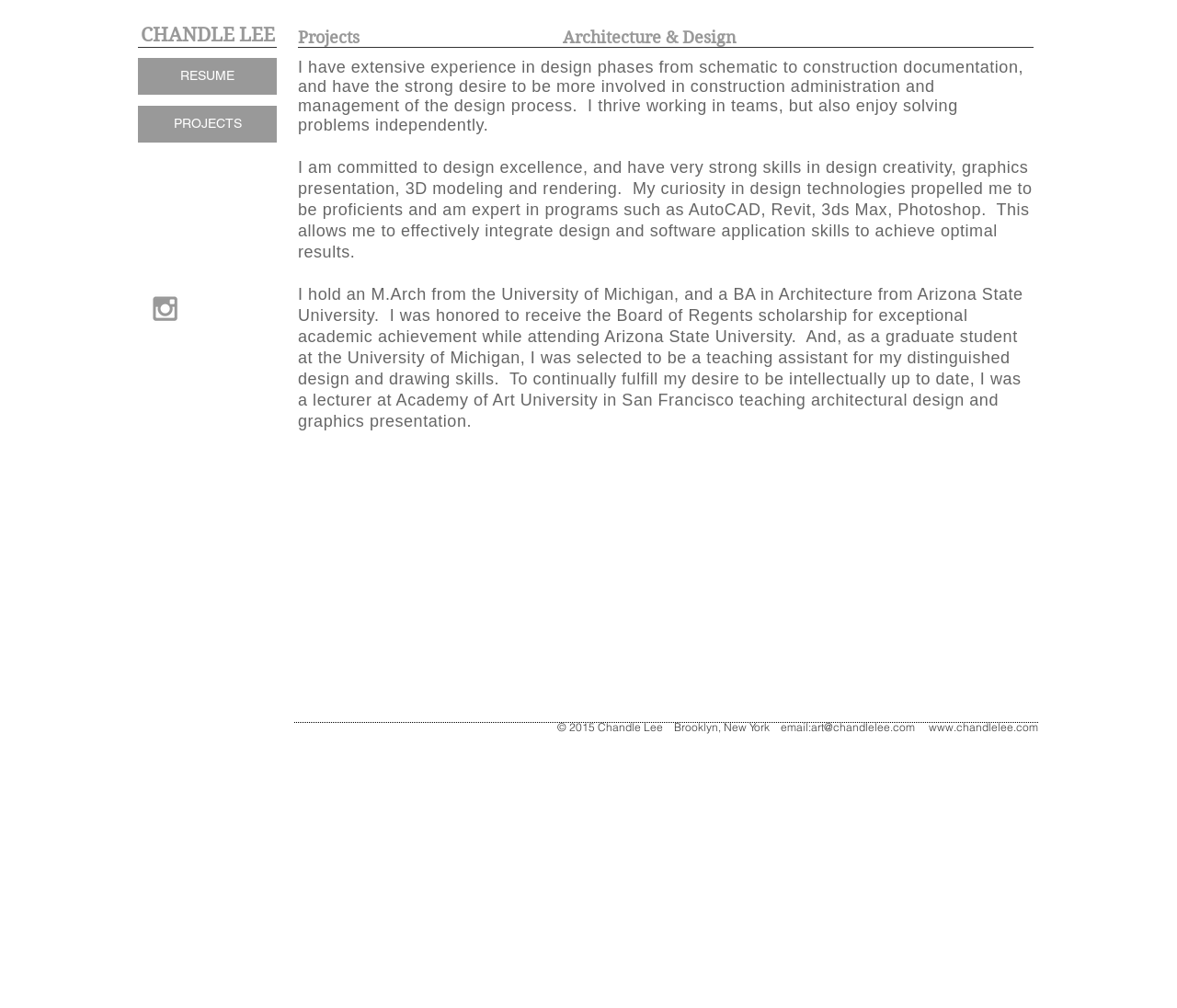Respond with a single word or phrase to the following question:
What is the person's educational background?

M.Arch and BA in Architecture